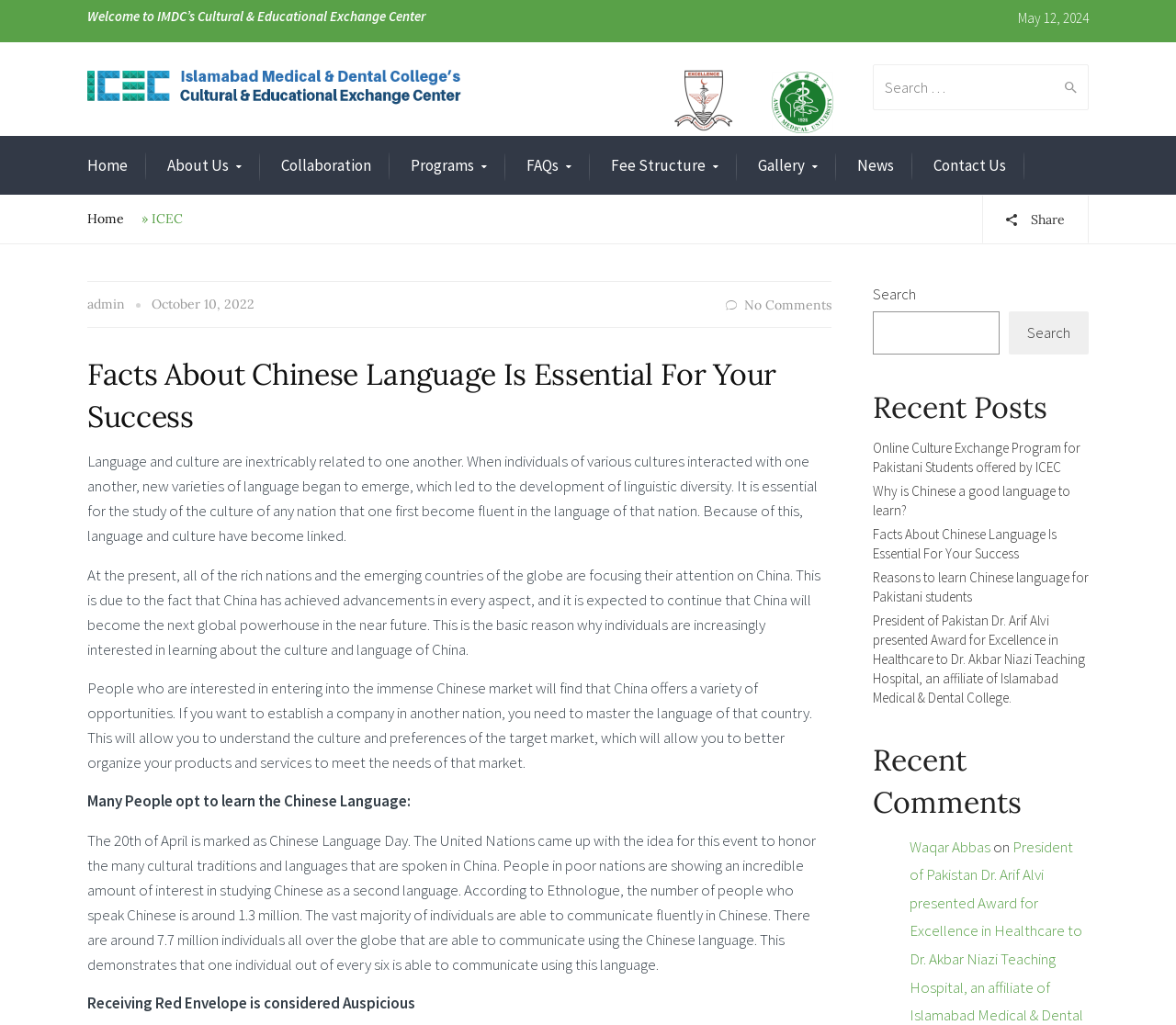From the webpage screenshot, predict the bounding box of the UI element that matches this description: "Waqar Abbas".

[0.773, 0.816, 0.842, 0.836]